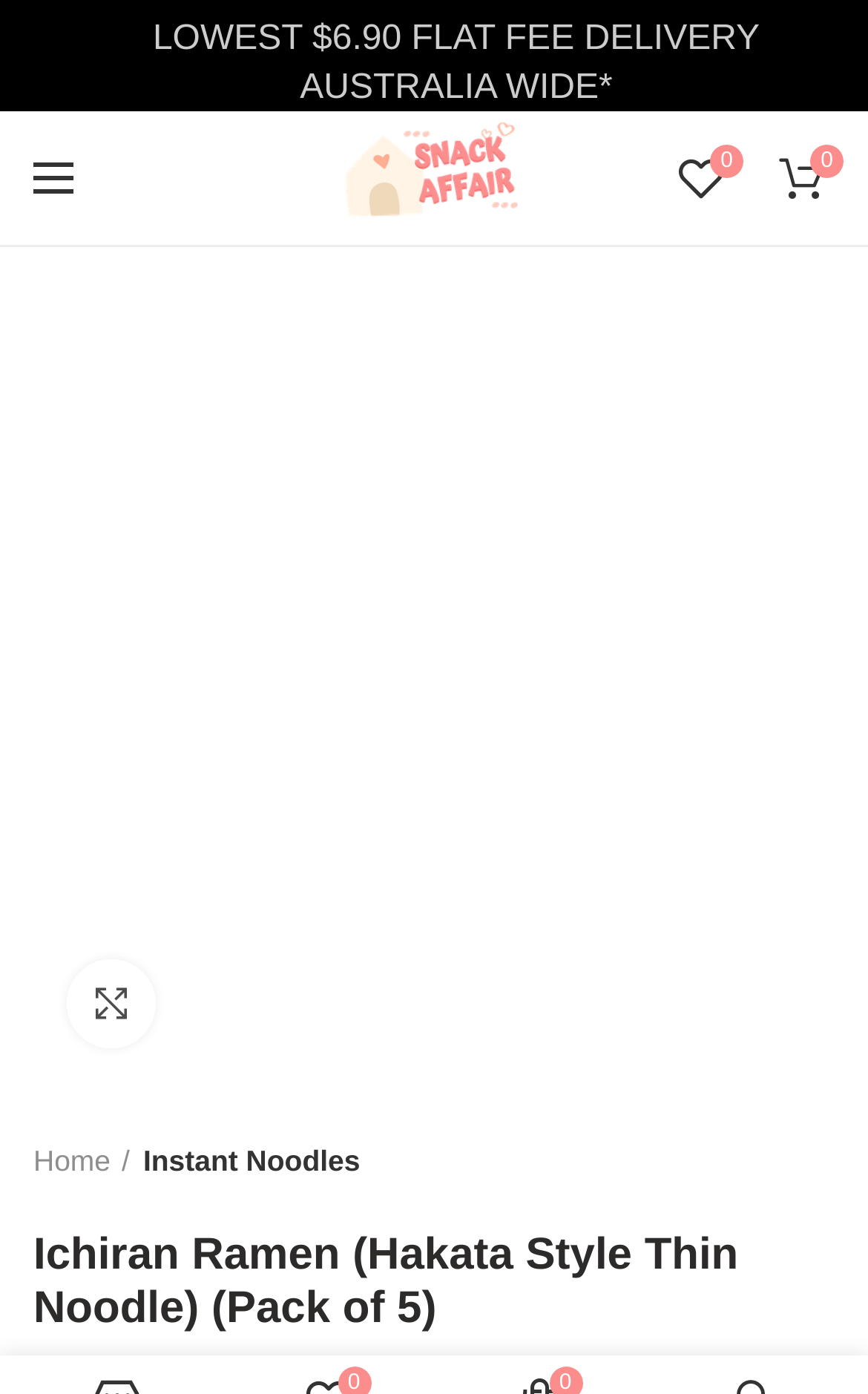Locate the bounding box coordinates of the UI element described by: "Home". The bounding box coordinates should consist of four float numbers between 0 and 1, i.e., [left, top, right, bottom].

[0.038, 0.817, 0.15, 0.849]